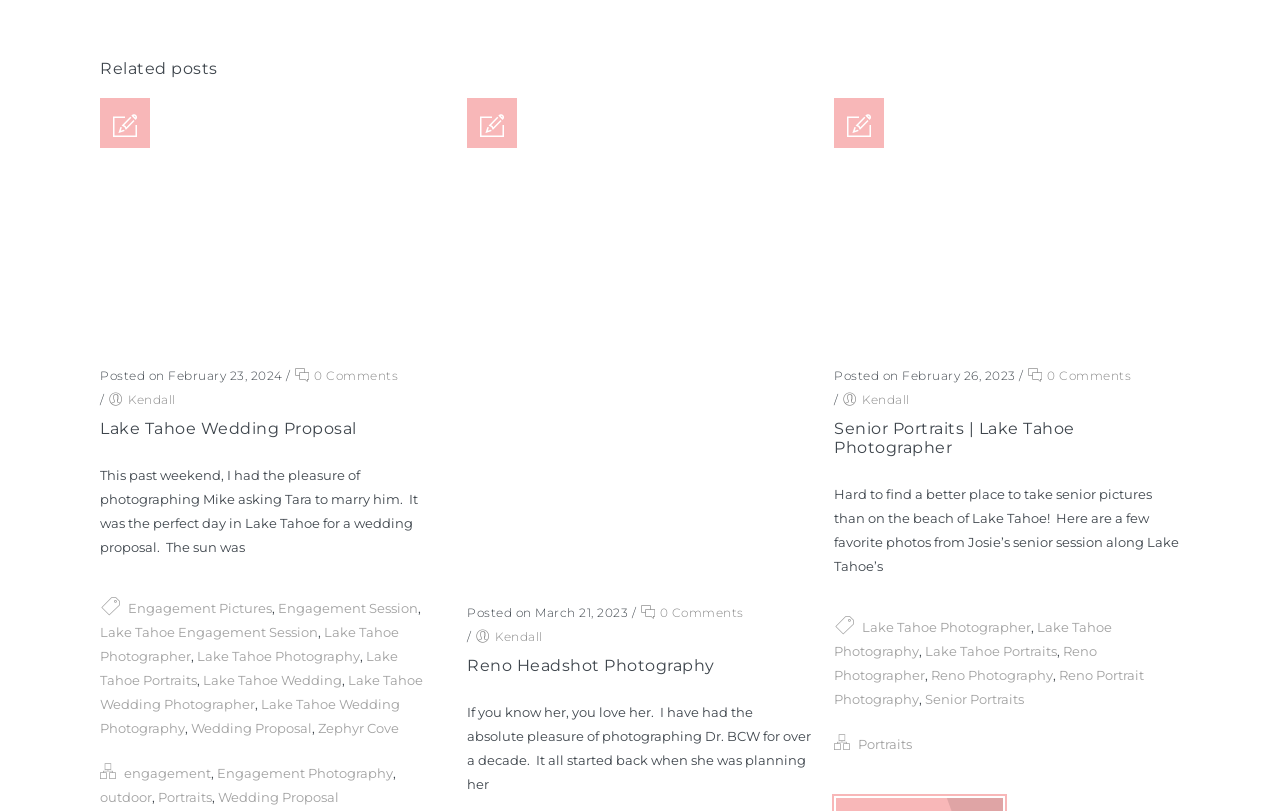Locate the coordinates of the bounding box for the clickable region that fulfills this instruction: "Explore 'Engagement Pictures'".

[0.1, 0.74, 0.212, 0.759]